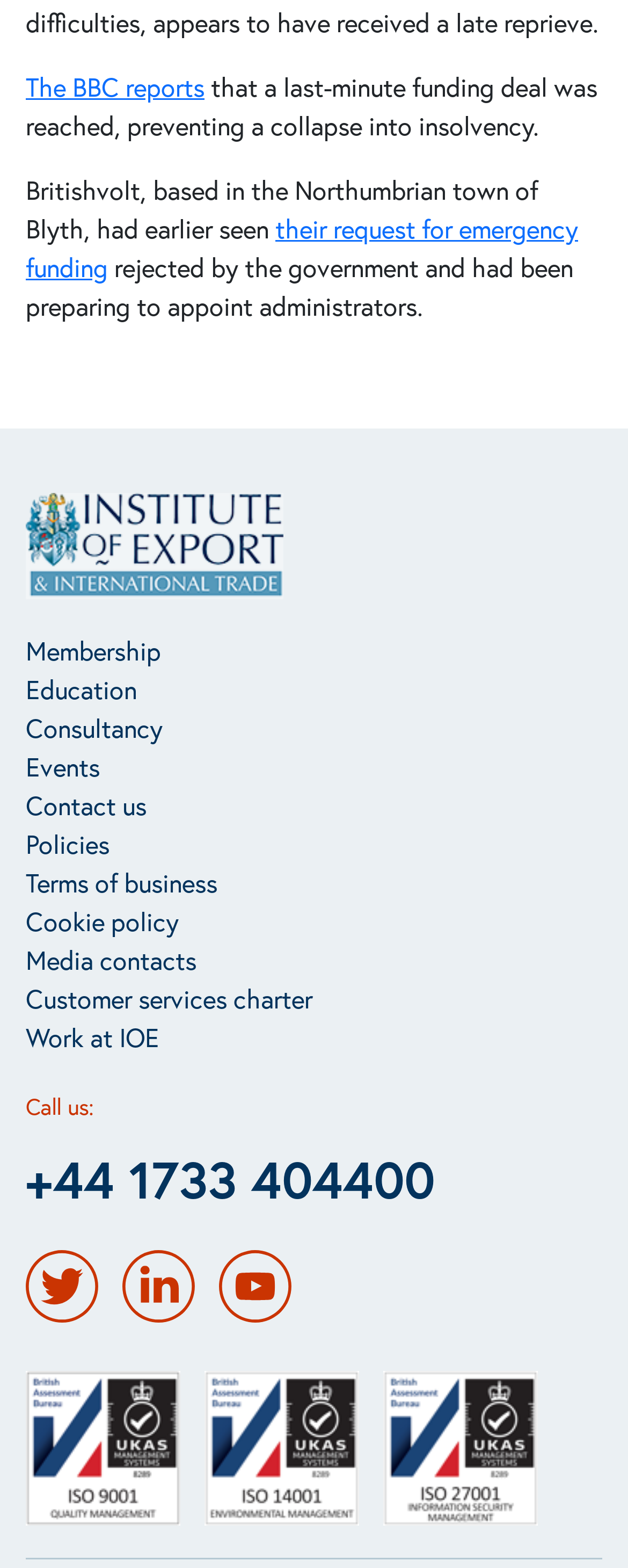Give a one-word or one-phrase response to the question:
How many ISO certifications are mentioned?

3